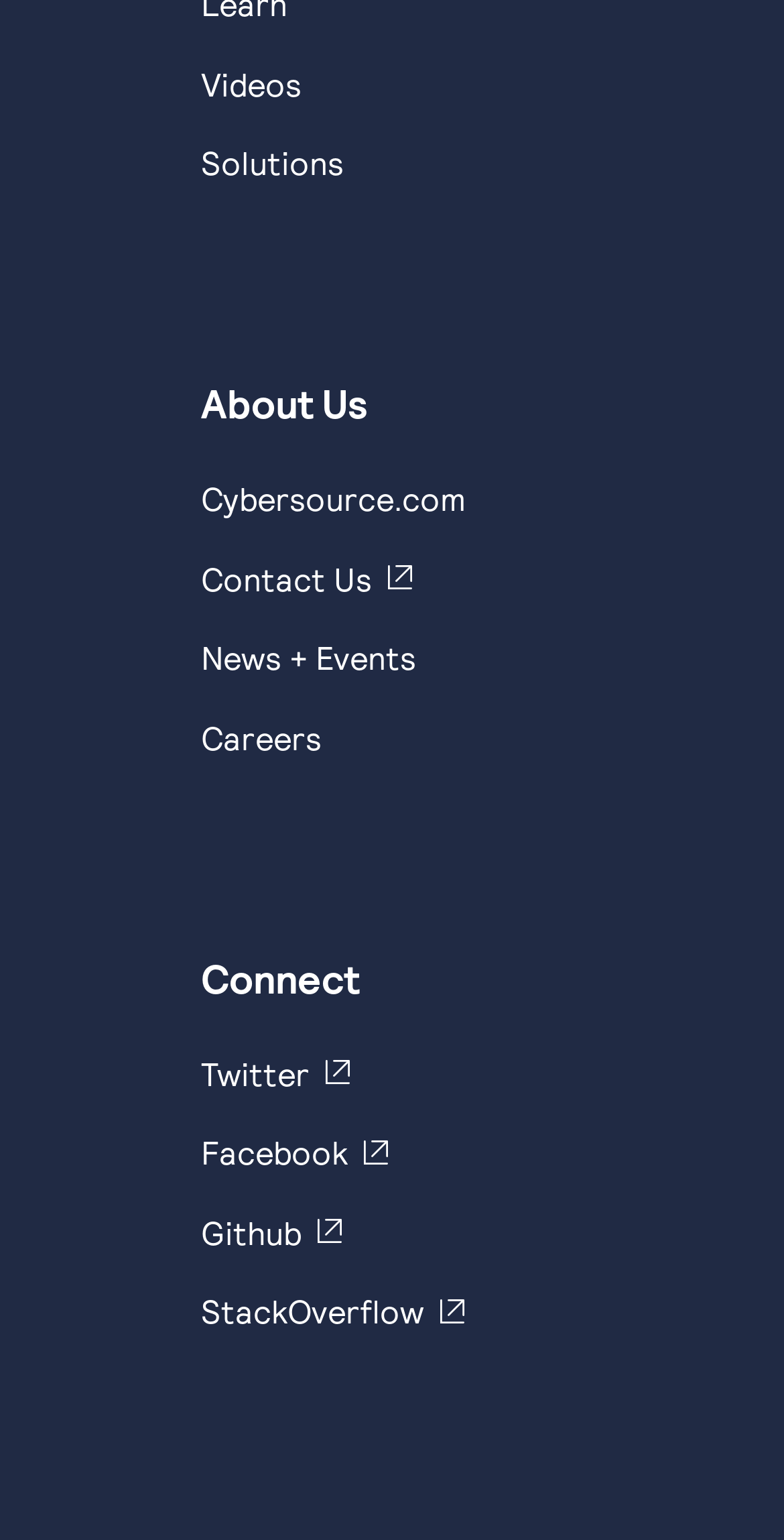How many social media links are available? From the image, respond with a single word or brief phrase.

4